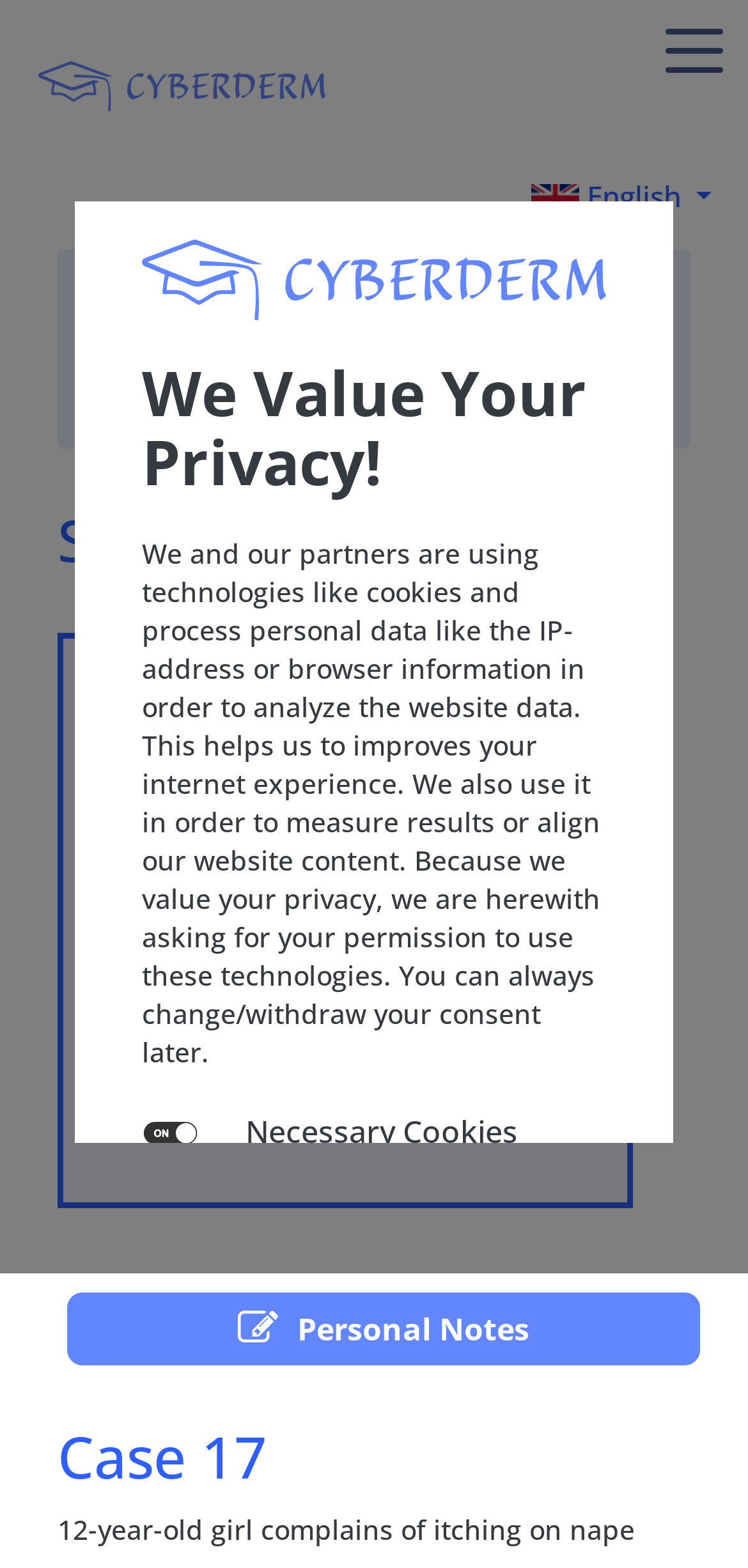Please indicate the bounding box coordinates of the element's region to be clicked to achieve the instruction: "Click on the 'San Antonio Aquarium' link". Provide the coordinates as four float numbers between 0 and 1, i.e., [left, top, right, bottom].

None